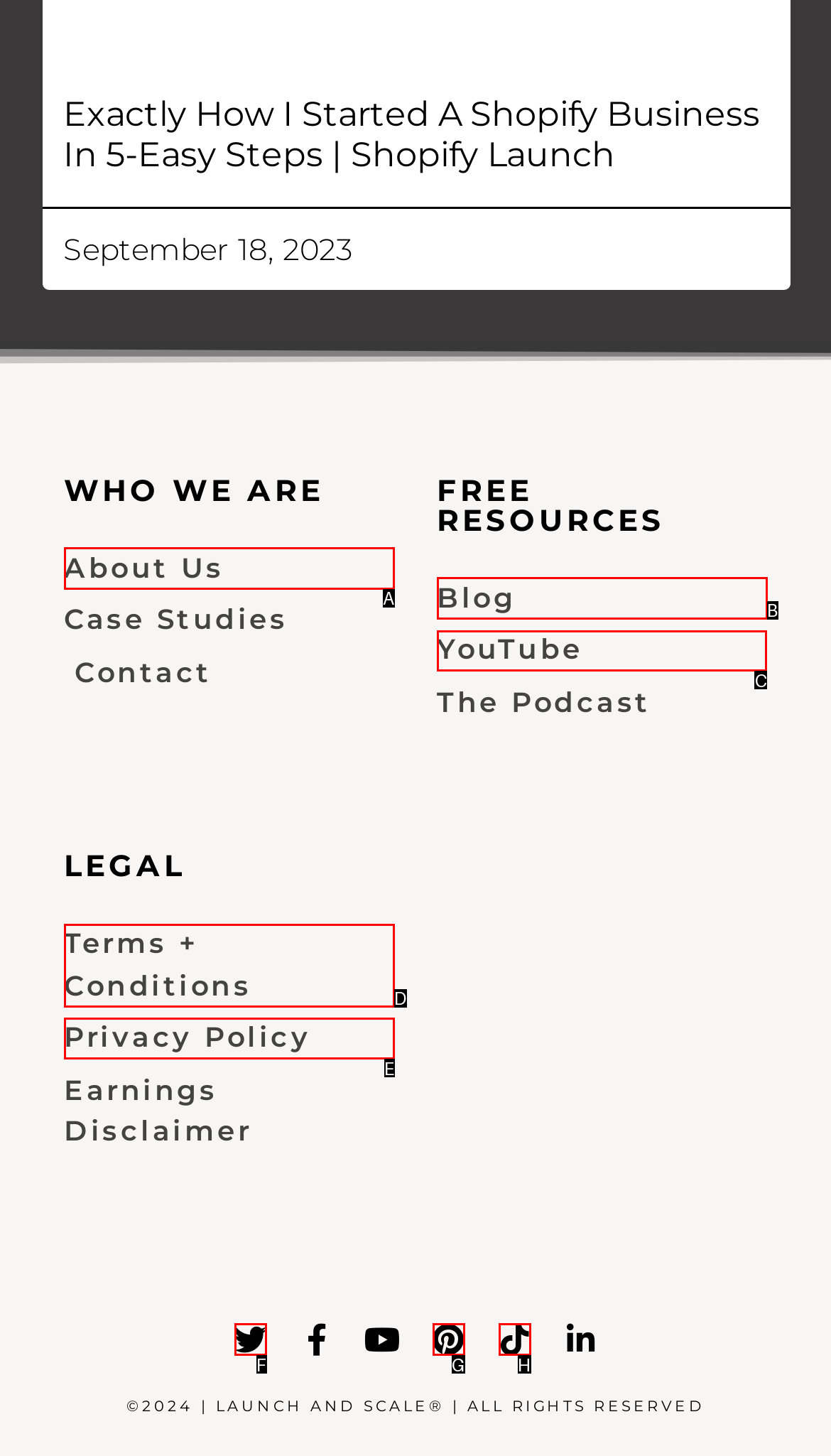Indicate which UI element needs to be clicked to fulfill the task: Change the 'Shop order' filter
Answer with the letter of the chosen option from the available choices directly.

None